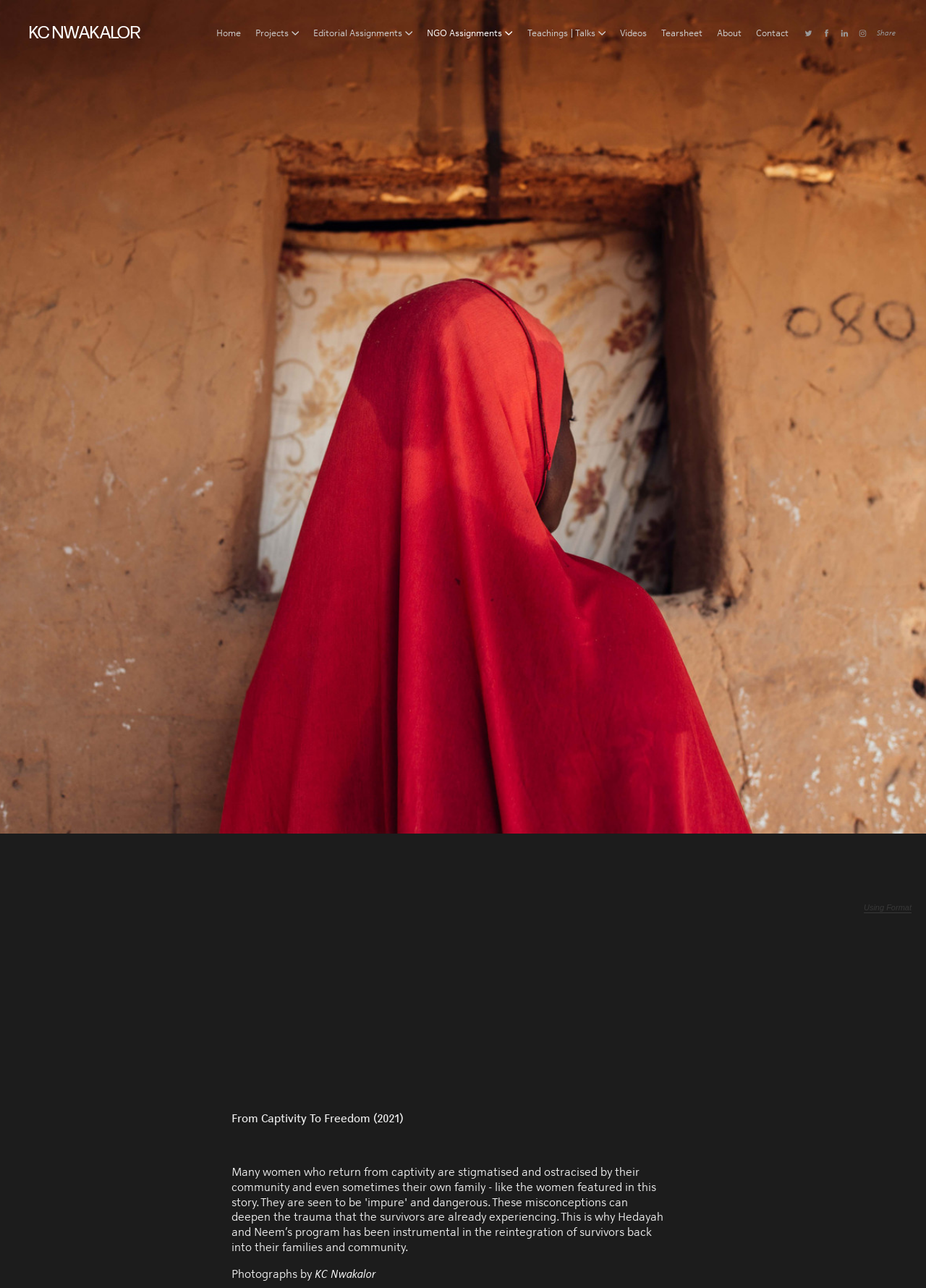Highlight the bounding box of the UI element that corresponds to this description: "From Captivity To Freedom".

[0.366, 0.662, 0.634, 0.693]